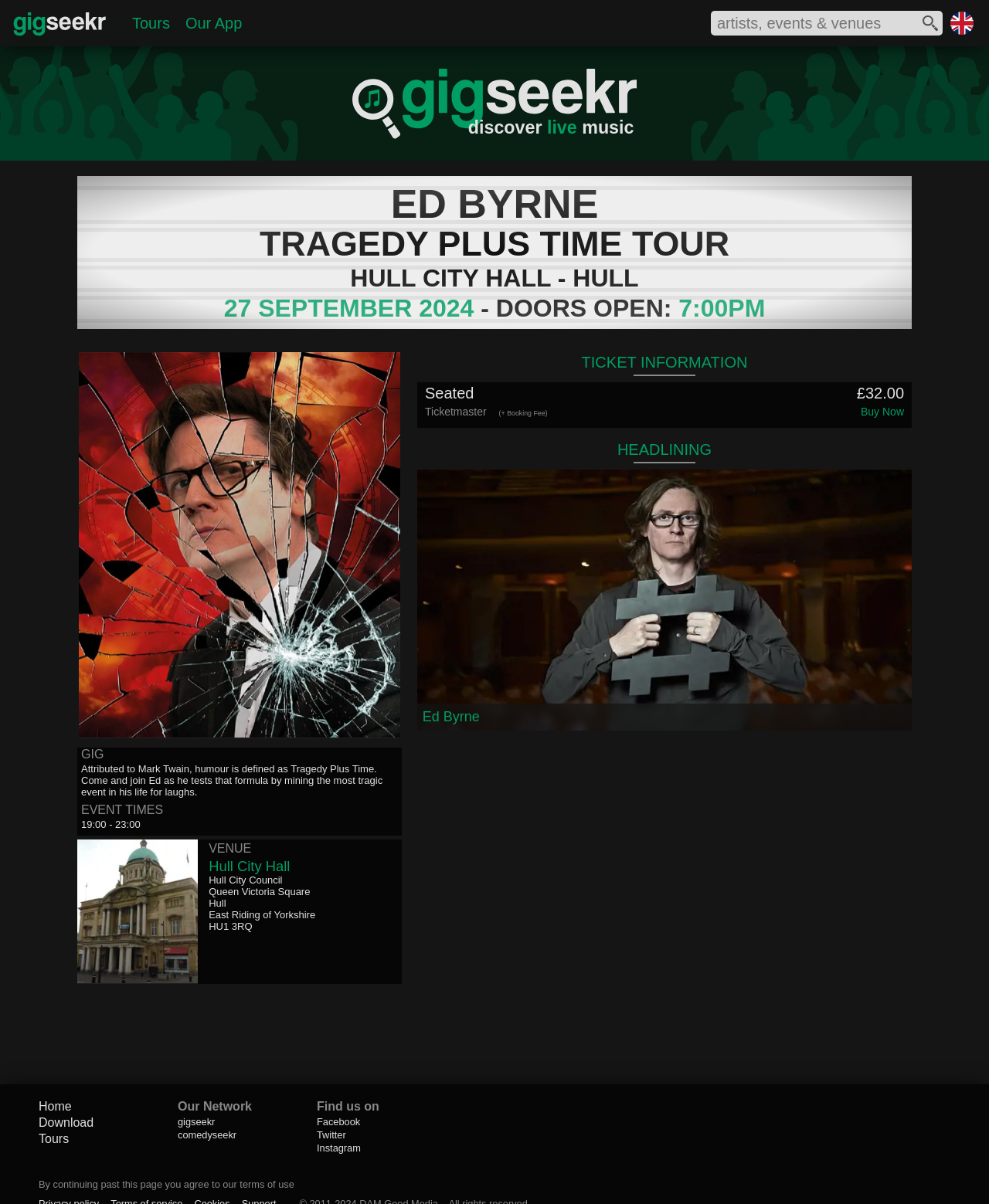Who is the headlining artist?
We need a detailed and meticulous answer to the question.

The question asks for the headlining artist, which can be found in the heading 'Ed Byrne' within the article section of the webpage.